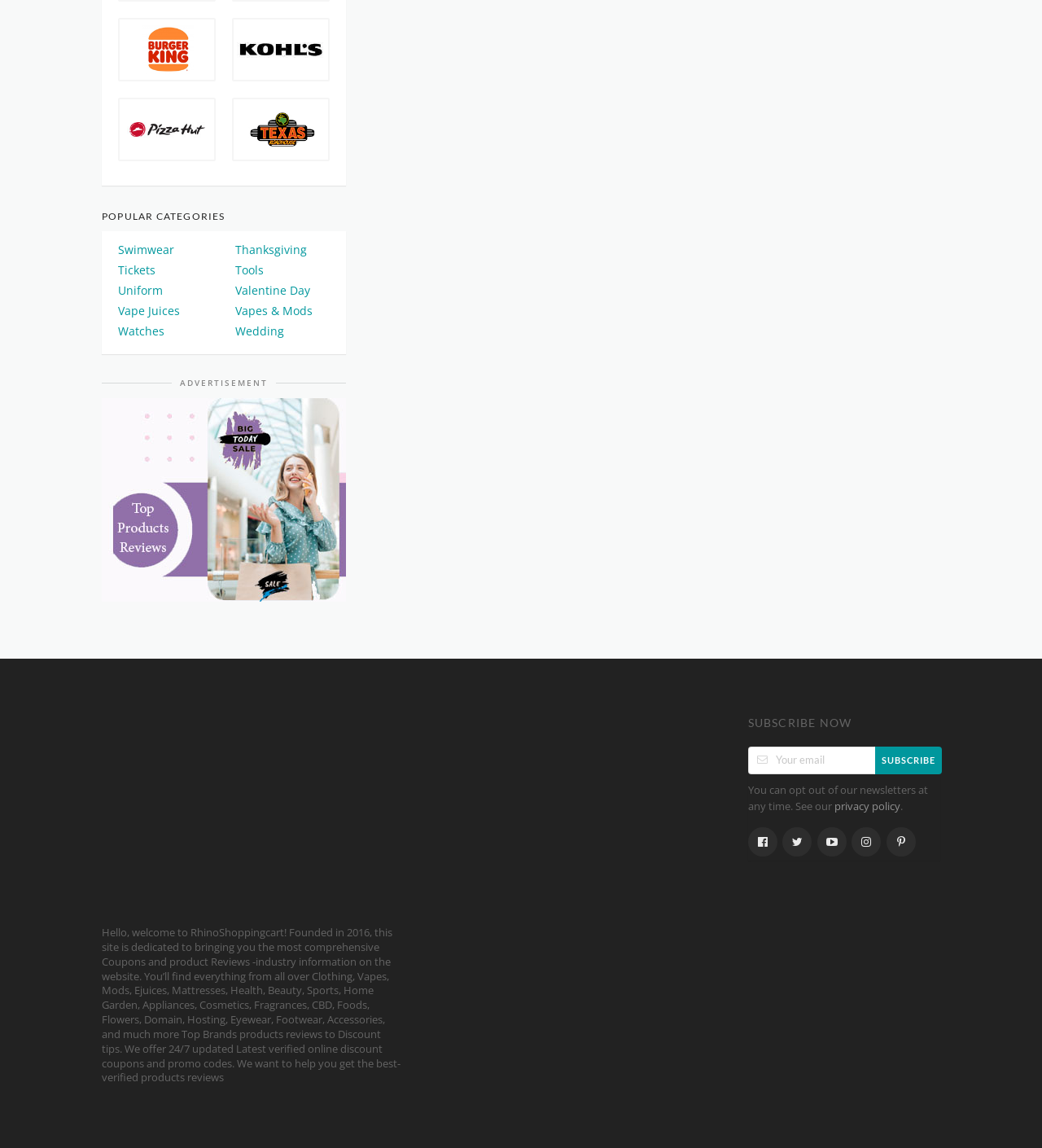Can you find the bounding box coordinates for the UI element given this description: "parent_node: SUBSCRIBE name="EMAIL" placeholder="Your email""? Provide the coordinates as four float numbers between 0 and 1: [left, top, right, bottom].

[0.718, 0.65, 0.84, 0.674]